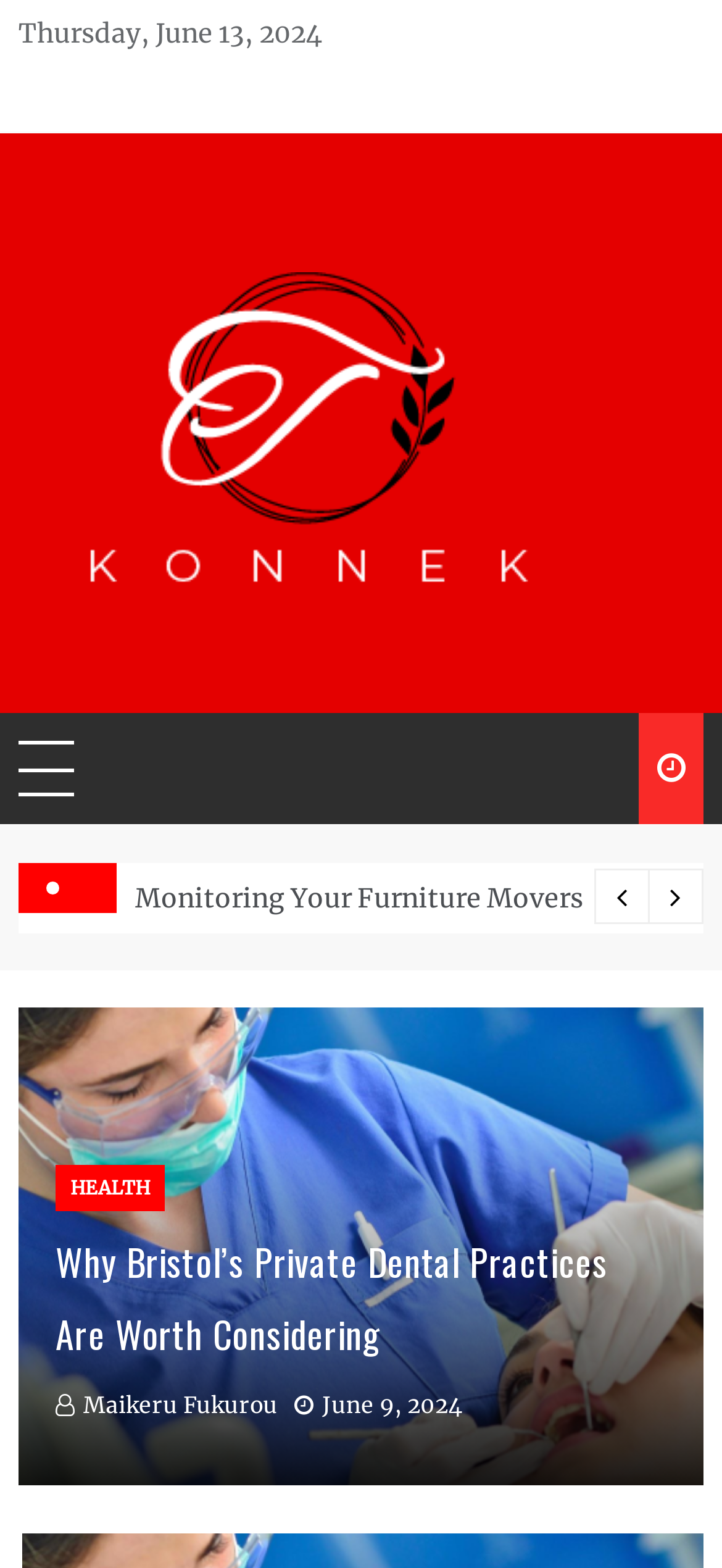Could you indicate the bounding box coordinates of the region to click in order to complete this instruction: "Click the Konnek T logo".

[0.118, 0.174, 0.882, 0.378]